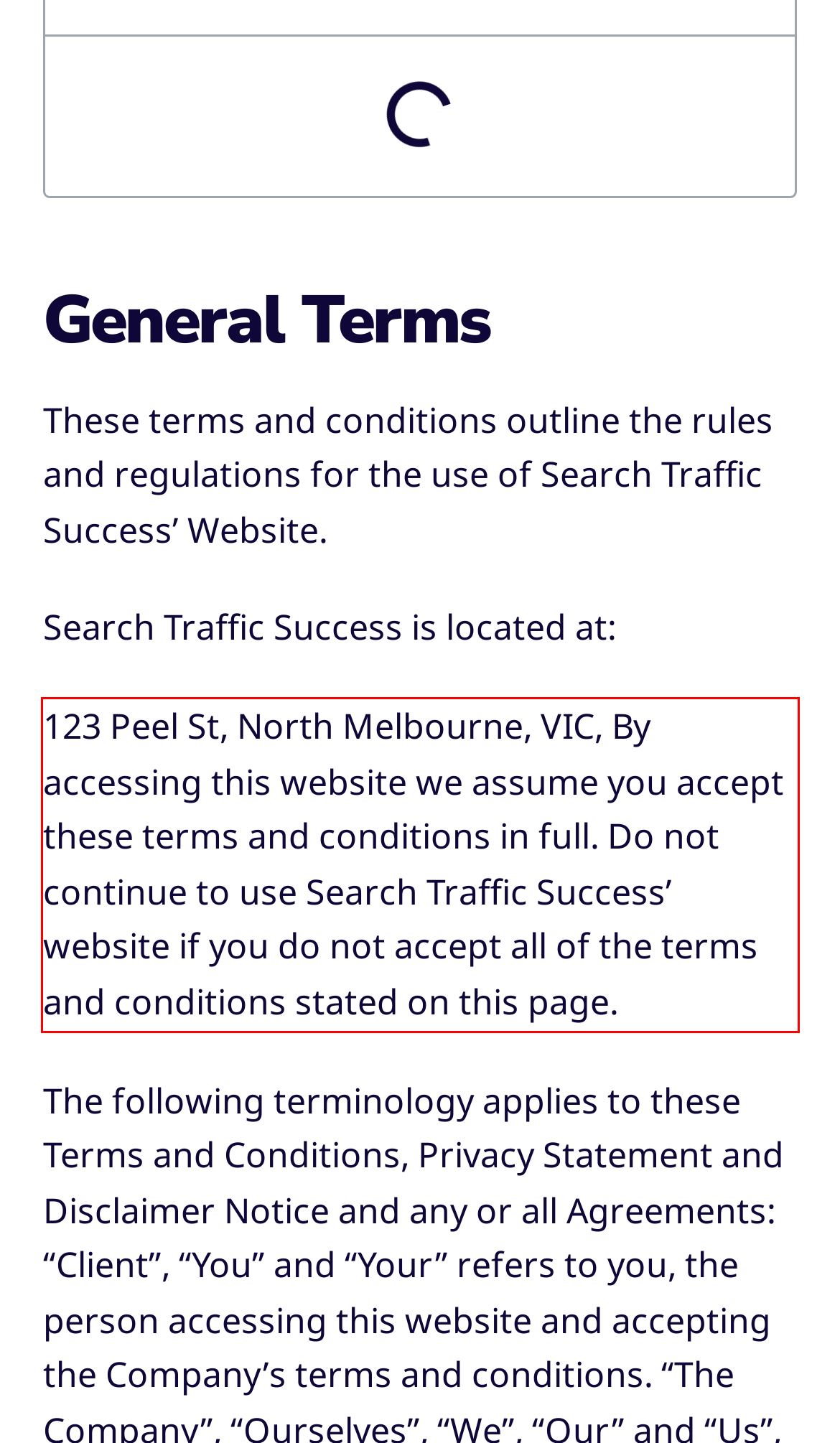You are given a screenshot with a red rectangle. Identify and extract the text within this red bounding box using OCR.

123 Peel St, North Melbourne, VIC, By accessing this website we assume you accept these terms and conditions in full. Do not continue to use Search Traffic Success’ website if you do not accept all of the terms and conditions stated on this page.